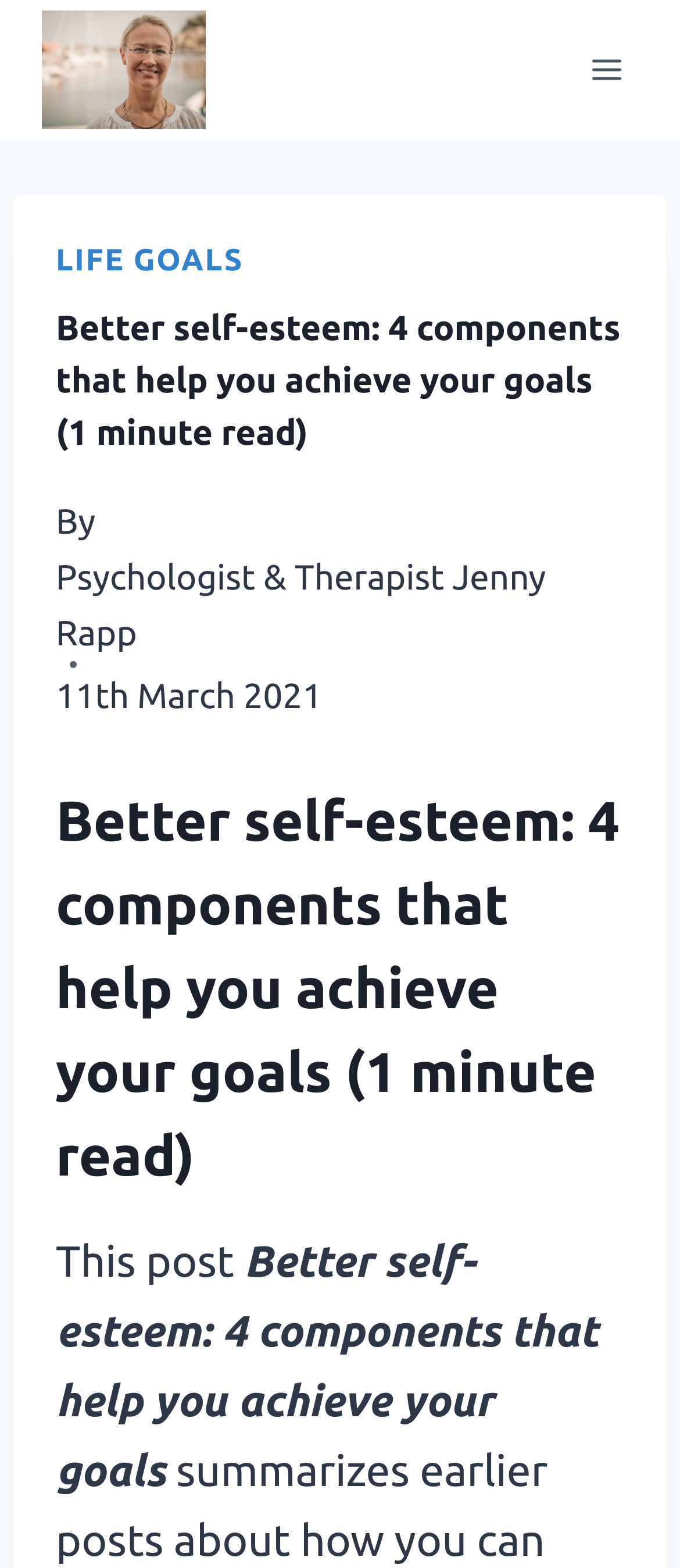Create a detailed description of the webpage's content and layout.

The webpage is about psychologist Jenny Rapp's courses on self-esteem, personal development, and stress management. At the top-left corner, there is a link and an image with the same text "Increase your self-esteem, manage stress, anxiety and burn out". 

On the top-right corner, there is an "Open menu" button. When expanded, it reveals a menu with a header section. The header section contains a link to "LIFE GOALS", a heading that repeats the title "Better self-esteem: 4 components that help you achieve your goals (1 minute read)", a "By" label, a link to "Psychologist & Therapist Jenny Rapp", and a time stamp "11th March 2021". 

Below the header section, there is another heading with the same title as before, and a paragraph of text that starts with "This post".